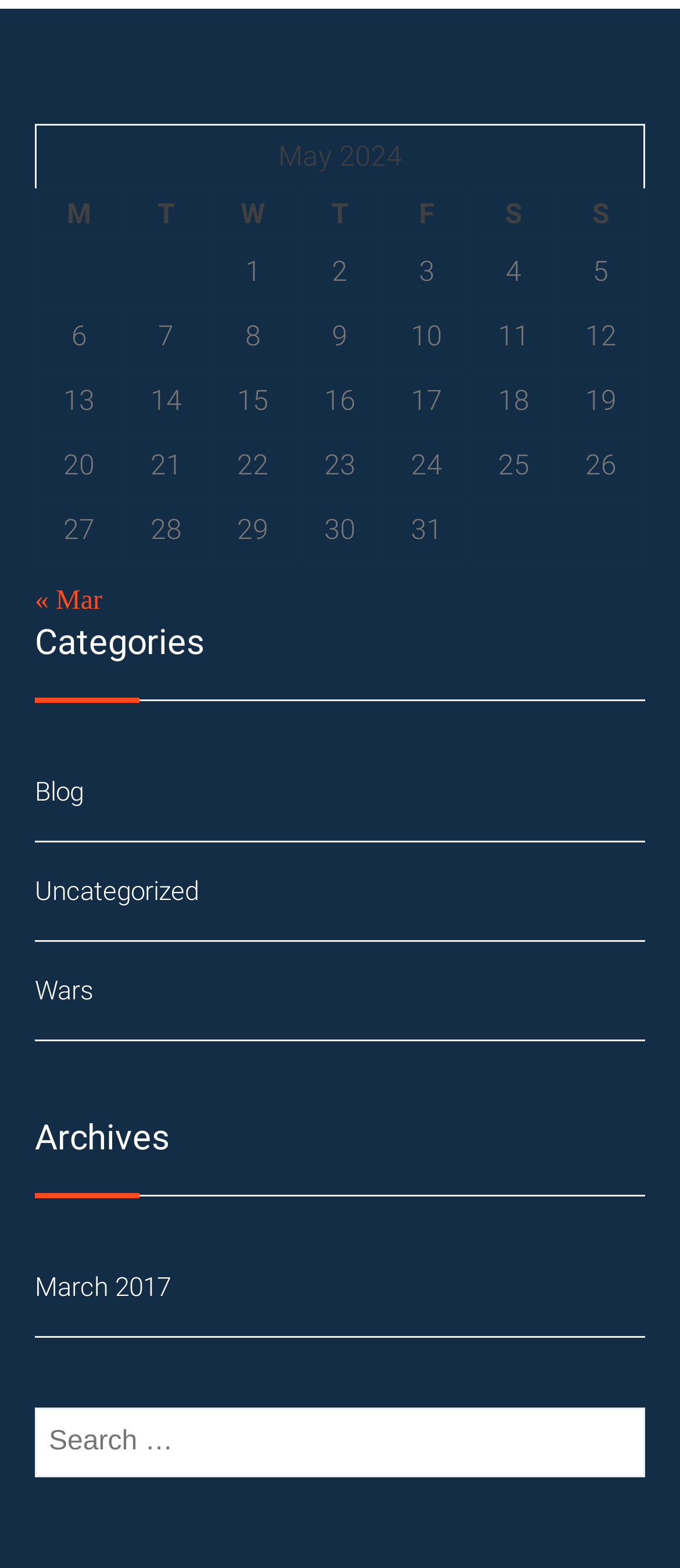What is the month displayed in the table? Using the information from the screenshot, answer with a single word or phrase.

May 2024